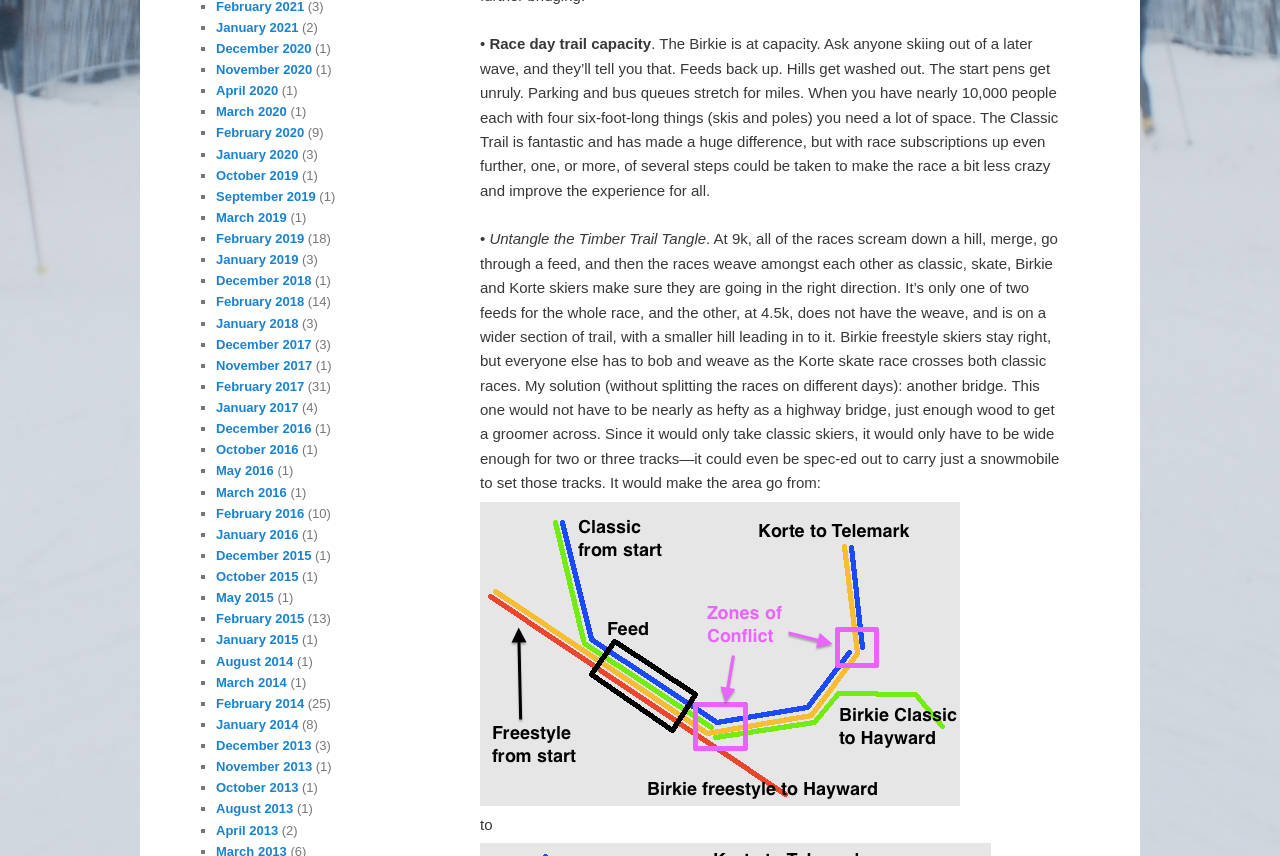Answer the question in one word or a short phrase:
What is the format of the dates listed?

Month Year